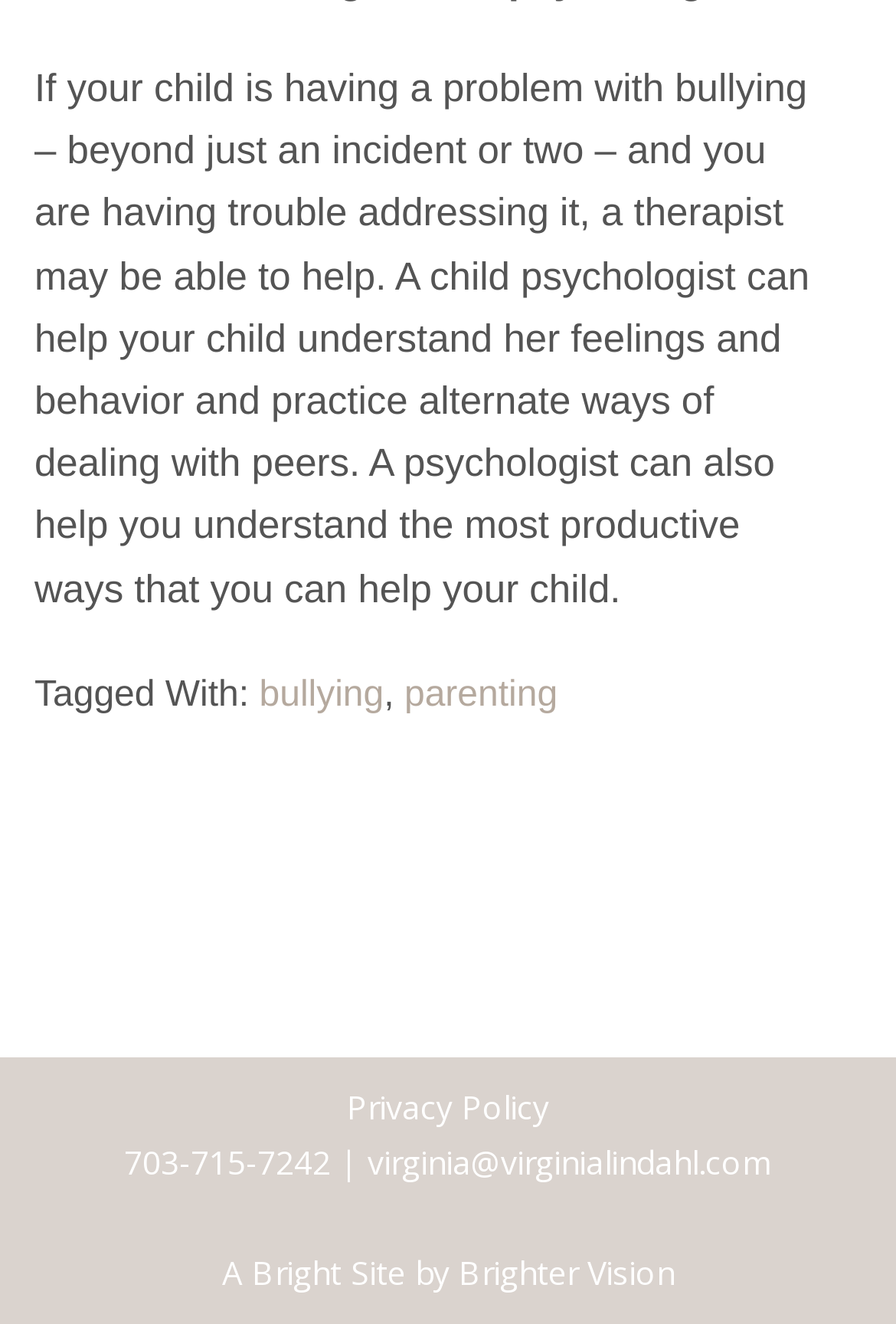What is the main topic of the webpage?
Based on the image, answer the question in a detailed manner.

The main topic of the webpage is bullying, as indicated by the StaticText element 'If your child is having a problem with bullying...' and the link 'bullying' in the tagged section.